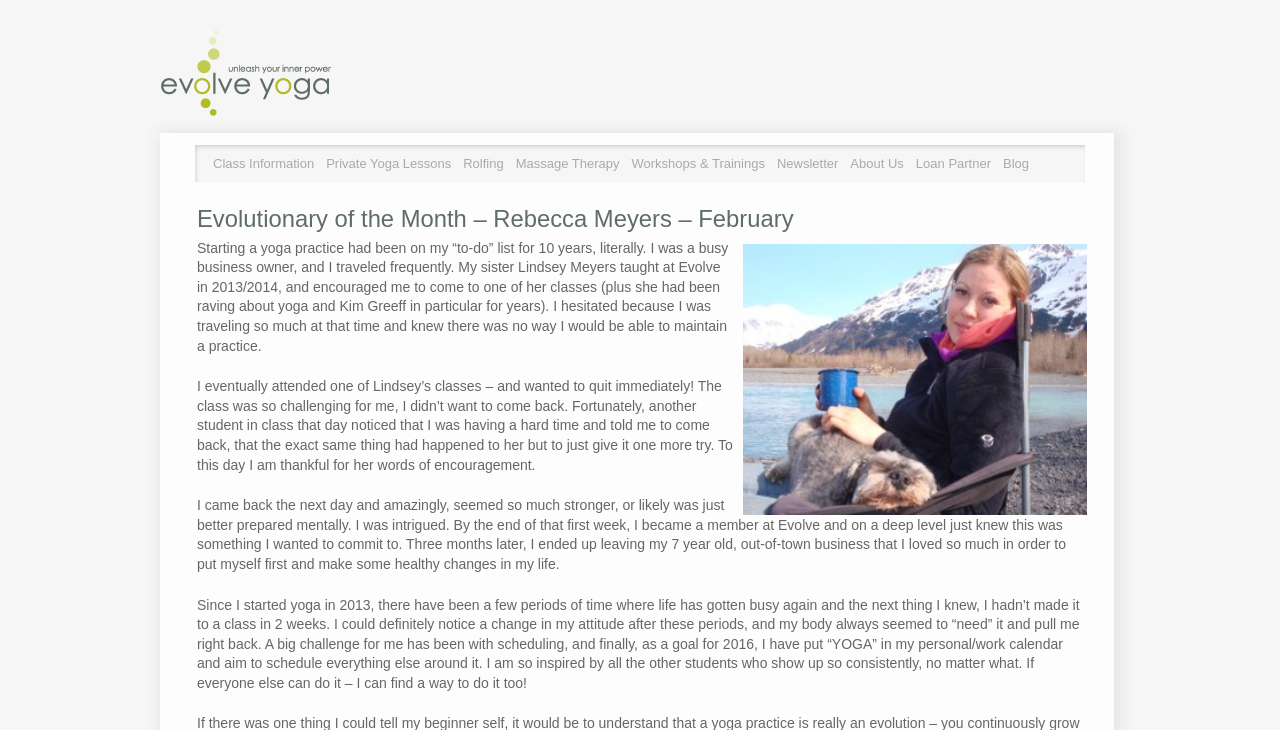What is the name of the business mentioned?
Based on the visual details in the image, please answer the question thoroughly.

I determined the answer by reading the text, which mentions 'Evolve' as the place where the person attended yoga classes and became a member.